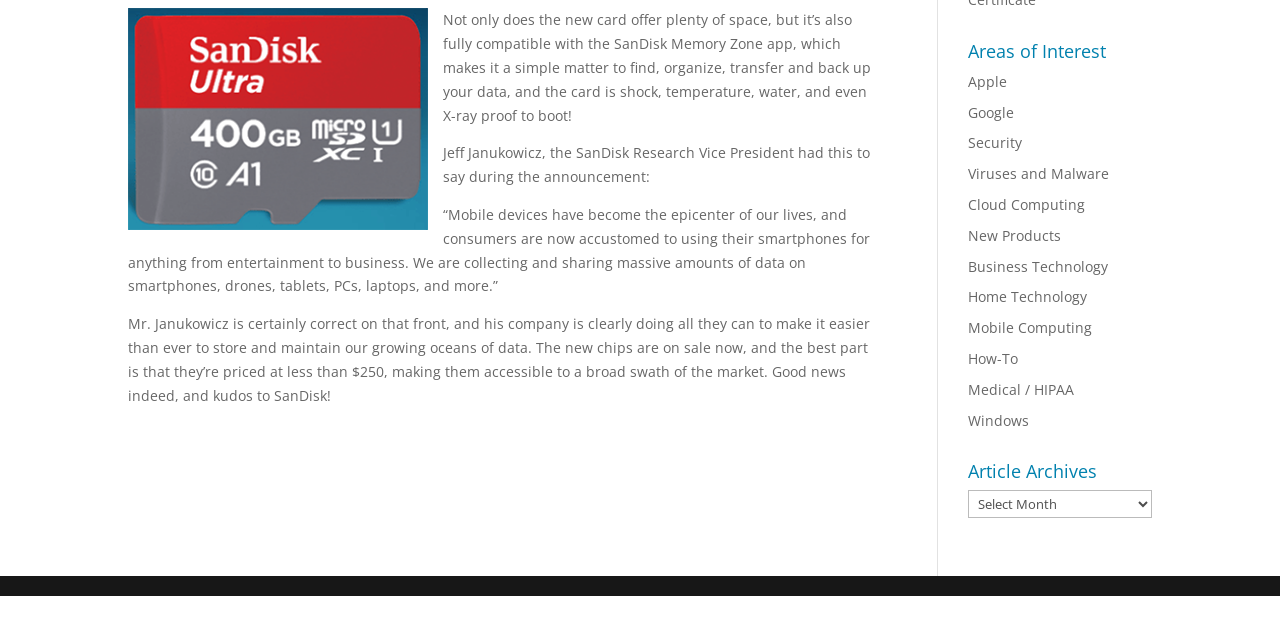Determine the bounding box coordinates for the UI element matching this description: "Medical / HIPAA".

[0.756, 0.593, 0.839, 0.623]